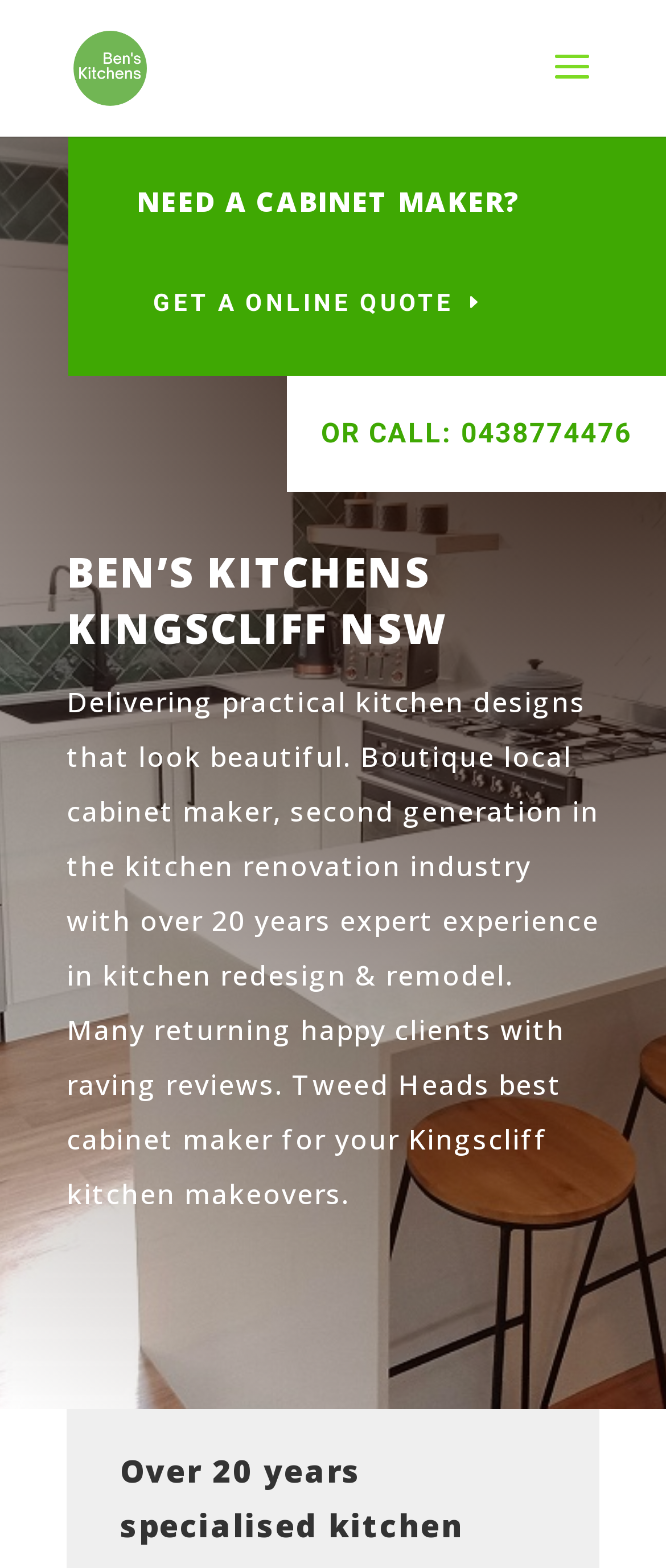Locate the bounding box for the described UI element: "Get a Online Quote". Ensure the coordinates are four float numbers between 0 and 1, formatted as [left, top, right, bottom].

[0.205, 0.177, 0.753, 0.212]